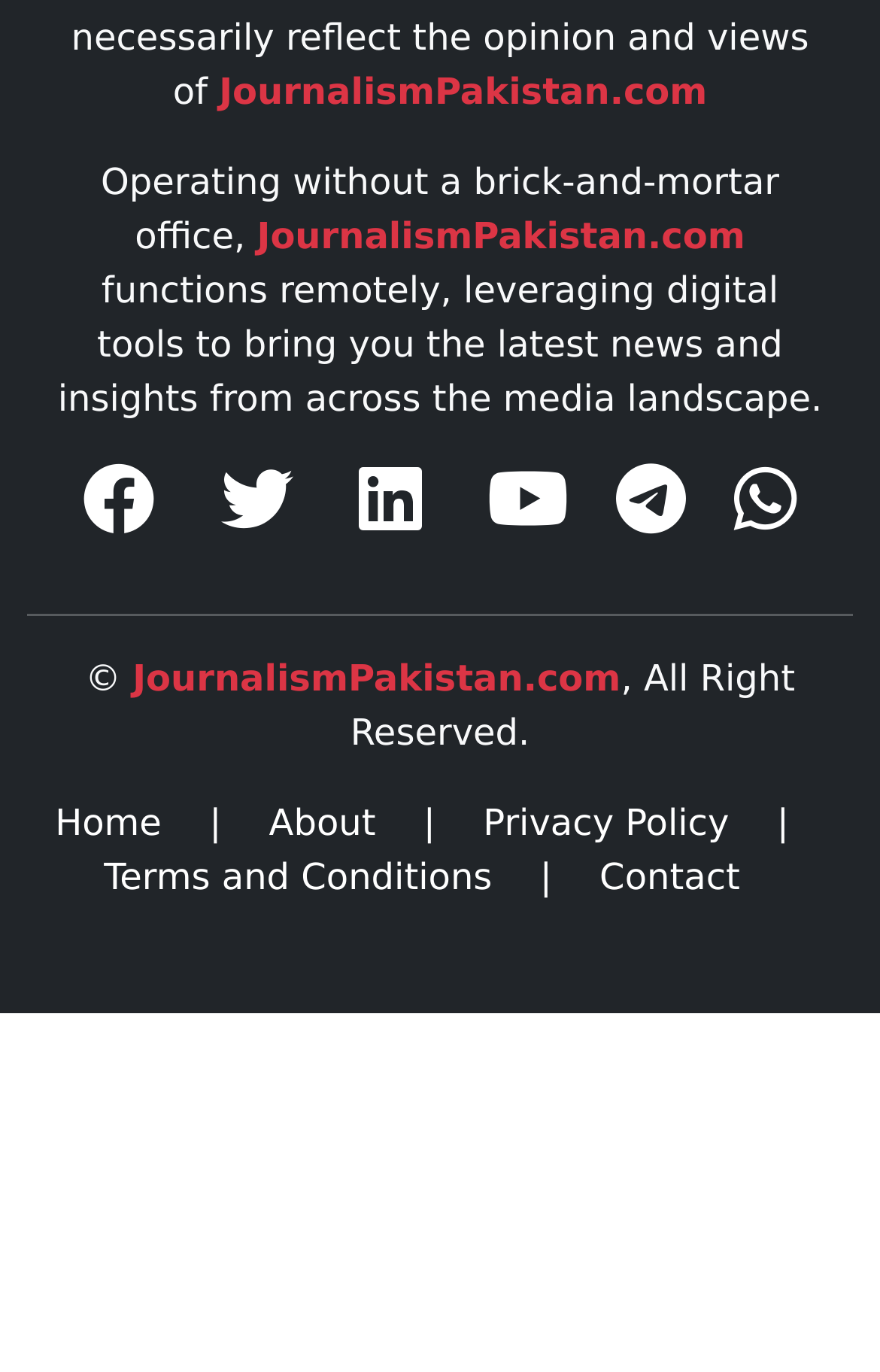Look at the image and give a detailed response to the following question: How many social media links are present on the webpage?

There are six social media links present on the webpage, which can be identified by their icons, namely '', '', '', '', '', and ''.